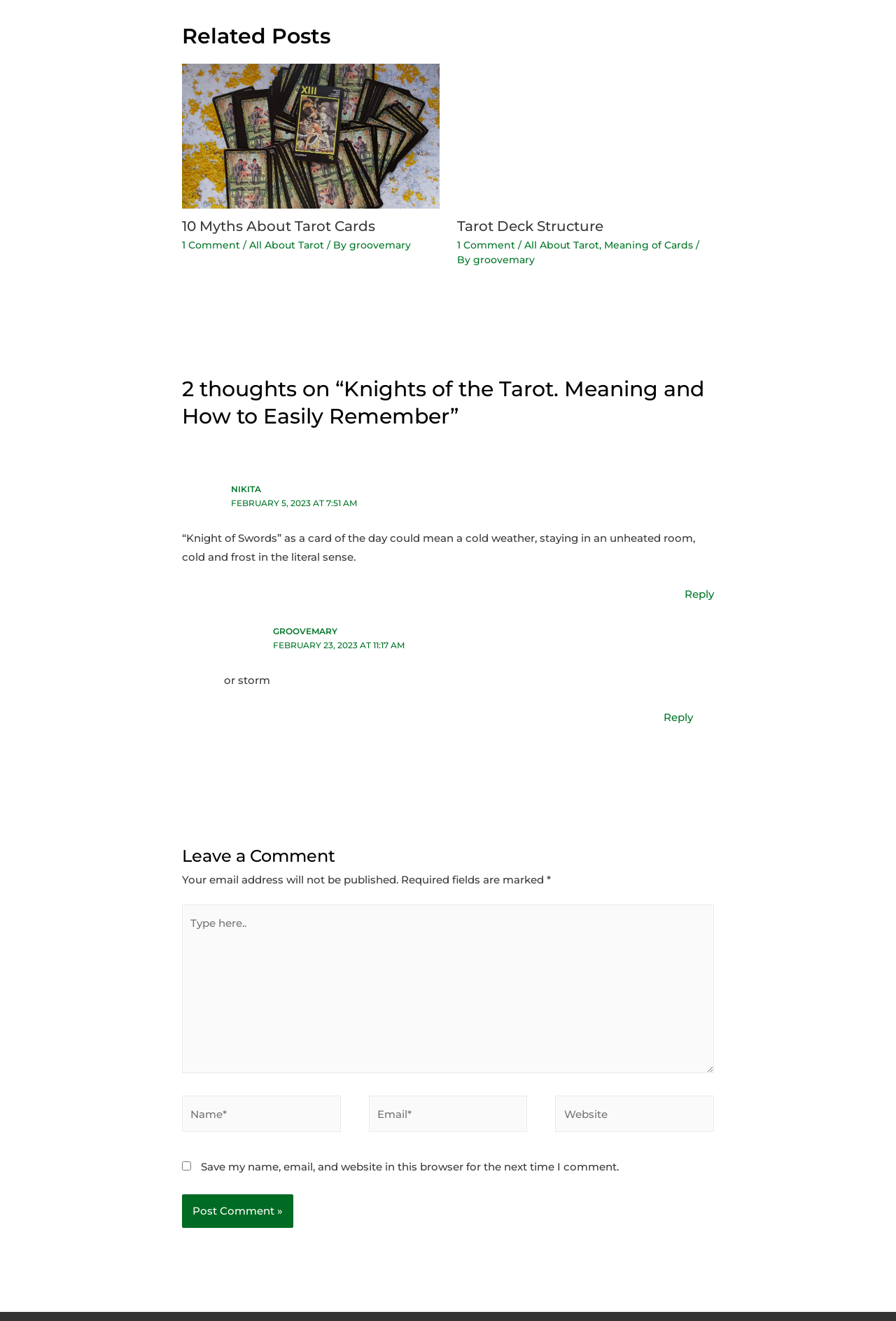Determine the bounding box coordinates for the clickable element to execute this instruction: "Click on the 'Post Comment' button". Provide the coordinates as four float numbers between 0 and 1, i.e., [left, top, right, bottom].

[0.203, 0.904, 0.327, 0.93]